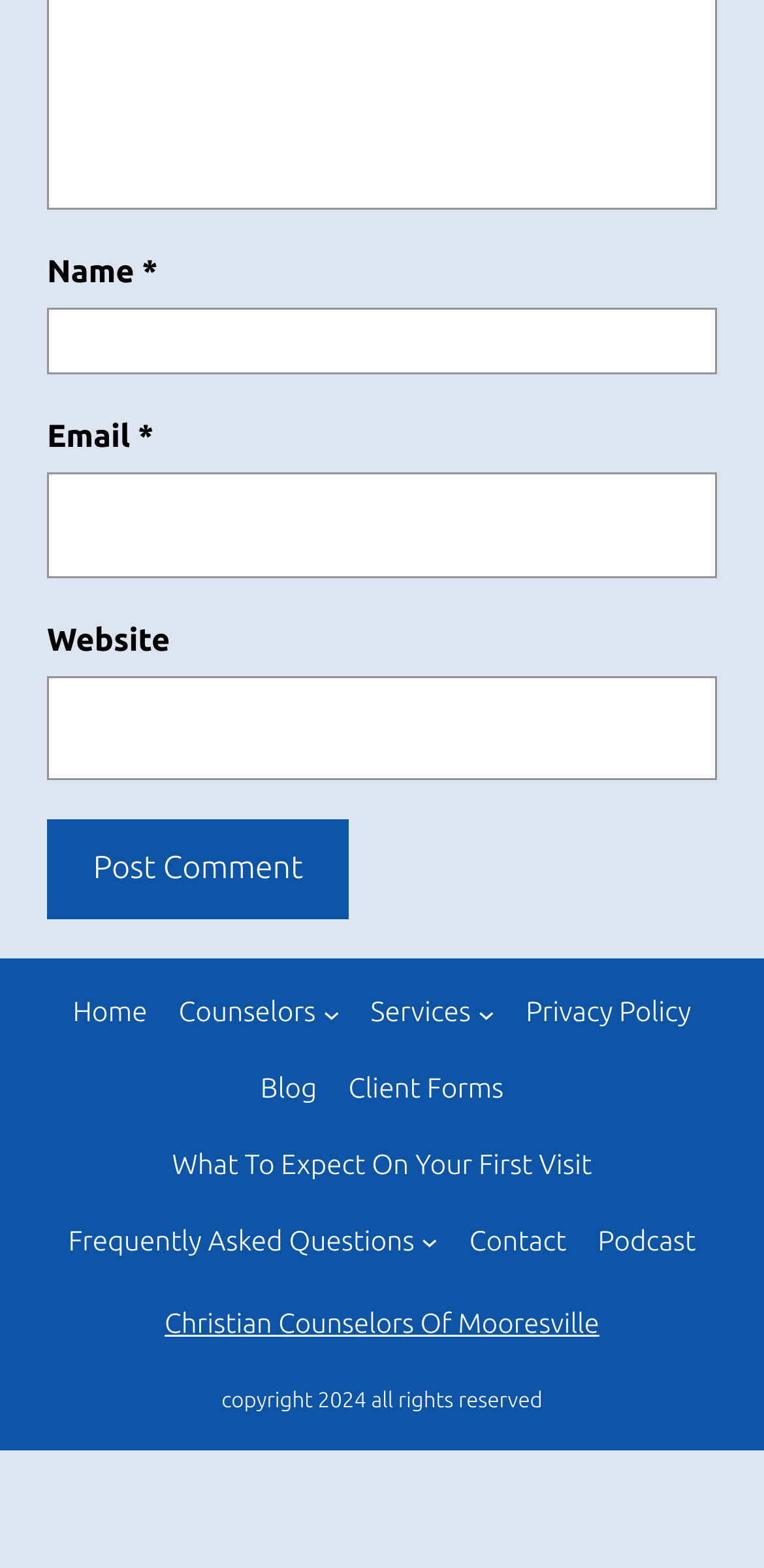Provide a brief response to the question below using one word or phrase:
How many textboxes are there?

3